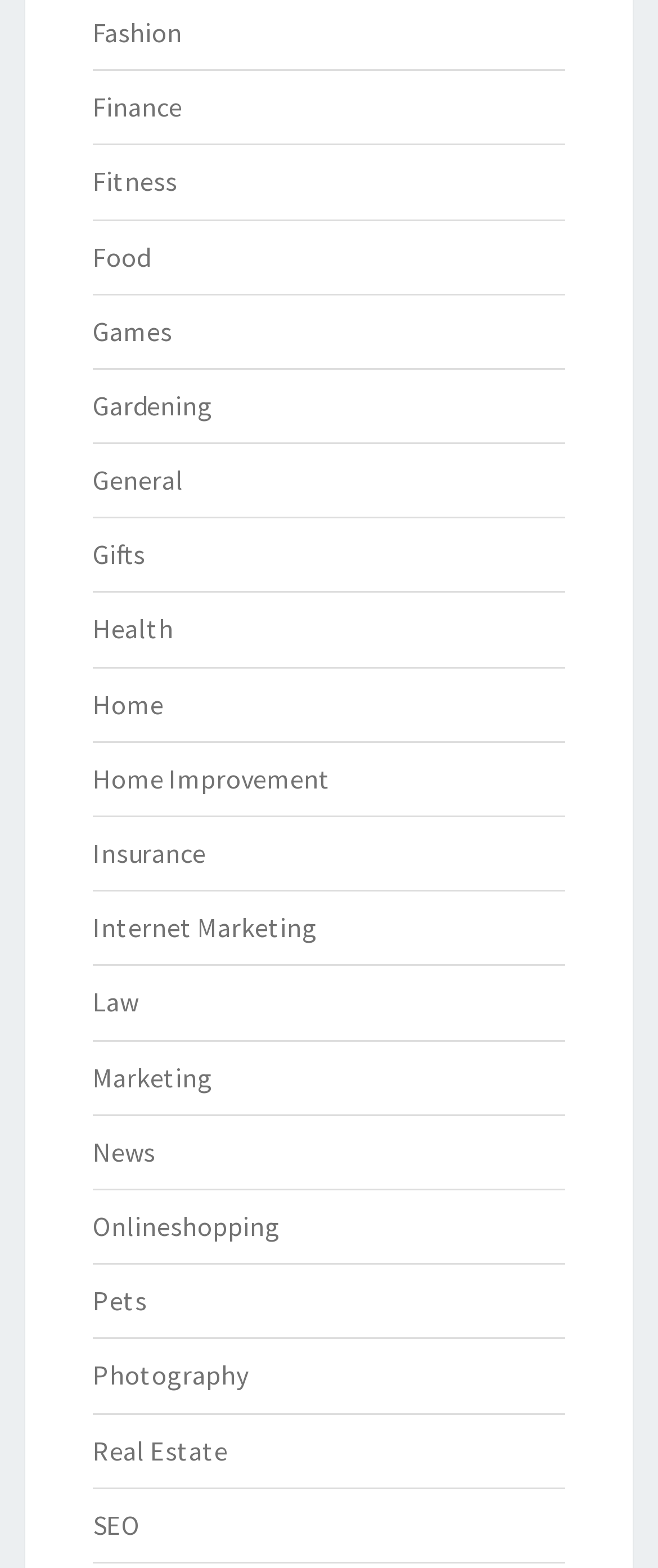What is the longest category name?
Kindly give a detailed and elaborate answer to the question.

I compared the length of each category name and found that 'Home Improvement' is the longest category name listed.